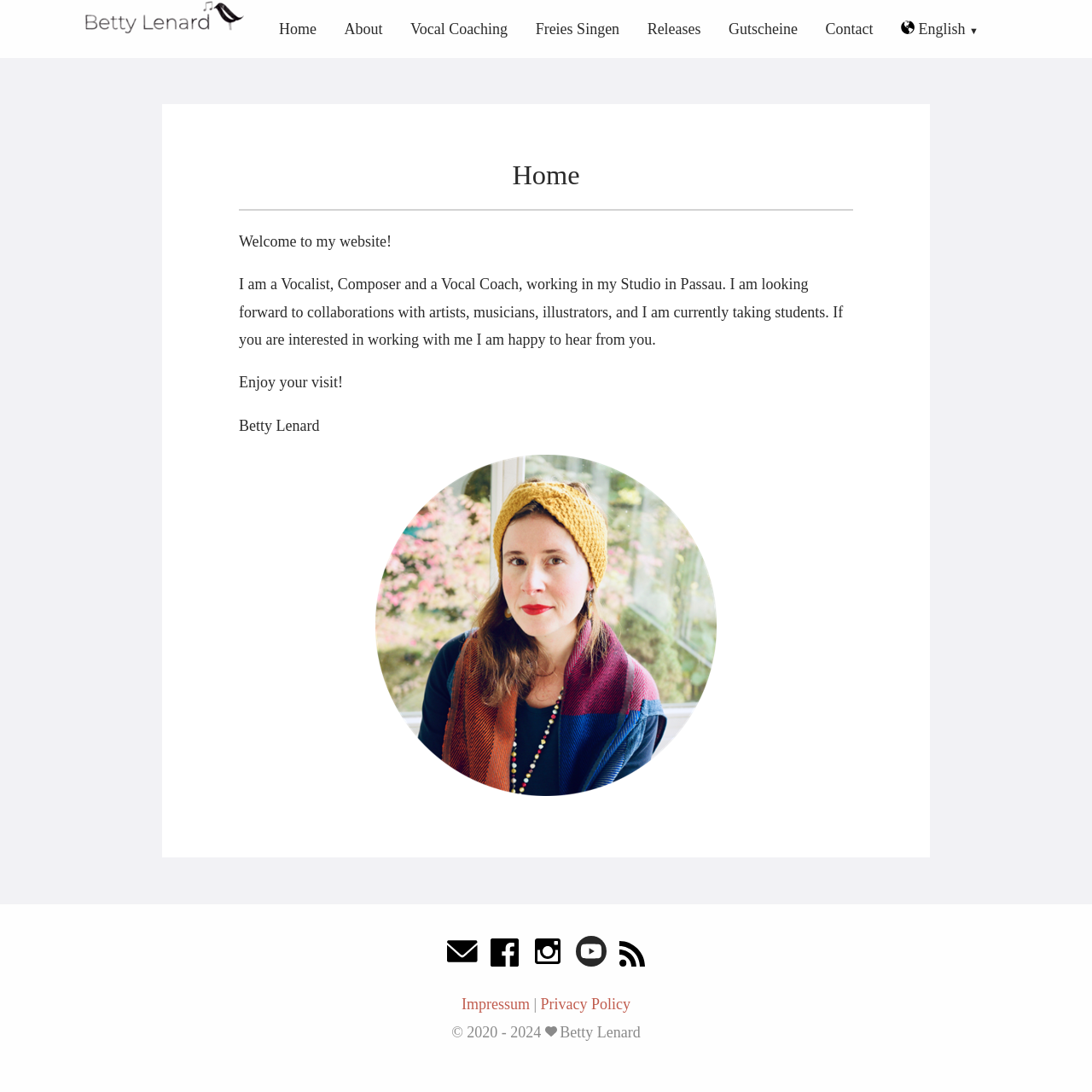What is the purpose of the 'Vocal Coaching' link?
Provide an in-depth answer to the question, covering all aspects.

The 'Vocal Coaching' link is likely to provide information about the artist's vocal coaching services, as it is mentioned in the navigation menu alongside other links related to the artist's work.